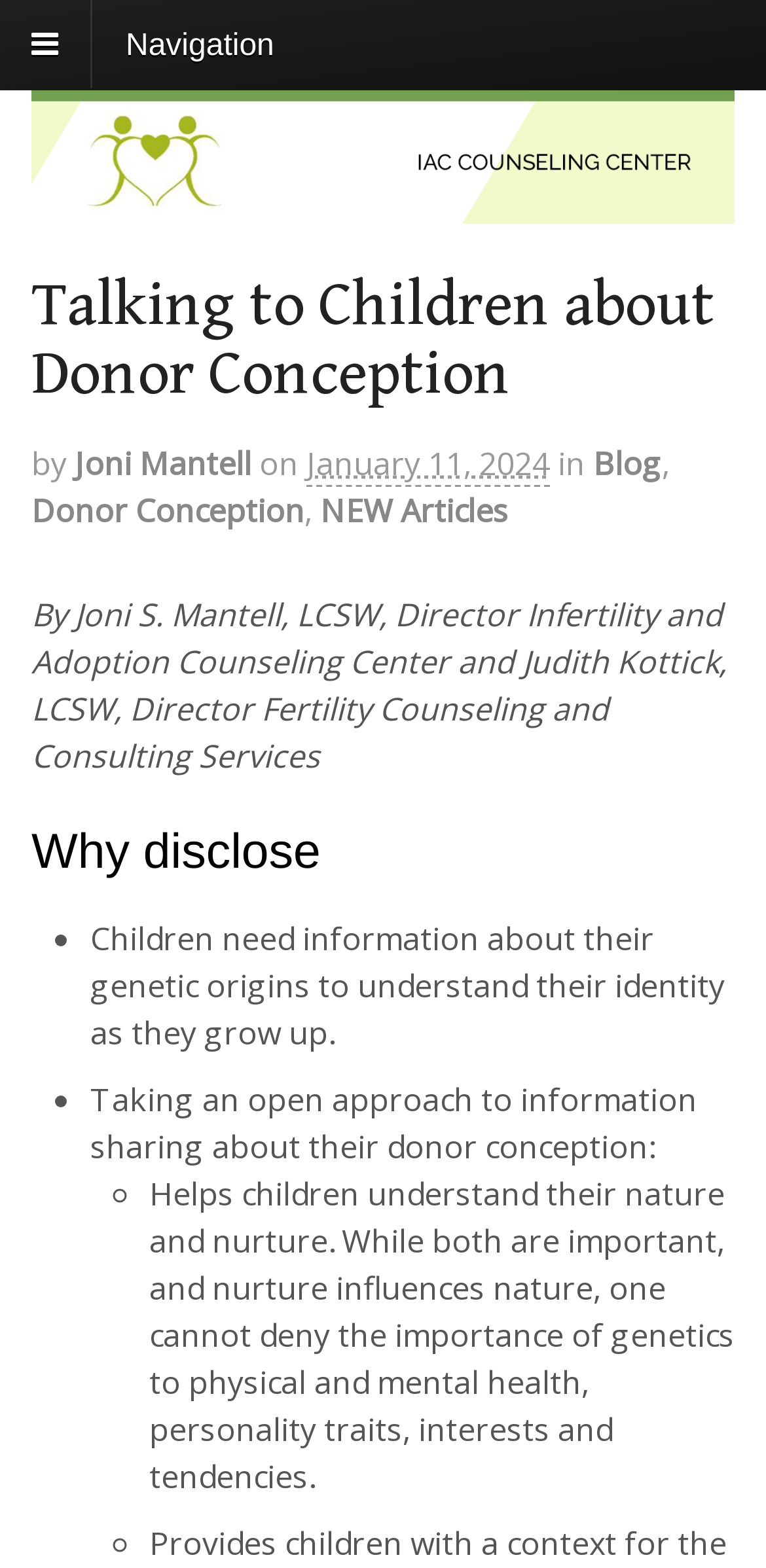Bounding box coordinates are specified in the format (top-left x, top-left y, bottom-right x, bottom-right y). All values are floating point numbers bounded between 0 and 1. Please provide the bounding box coordinate of the region this sentence describes: Joni Mantell

[0.097, 0.282, 0.328, 0.309]